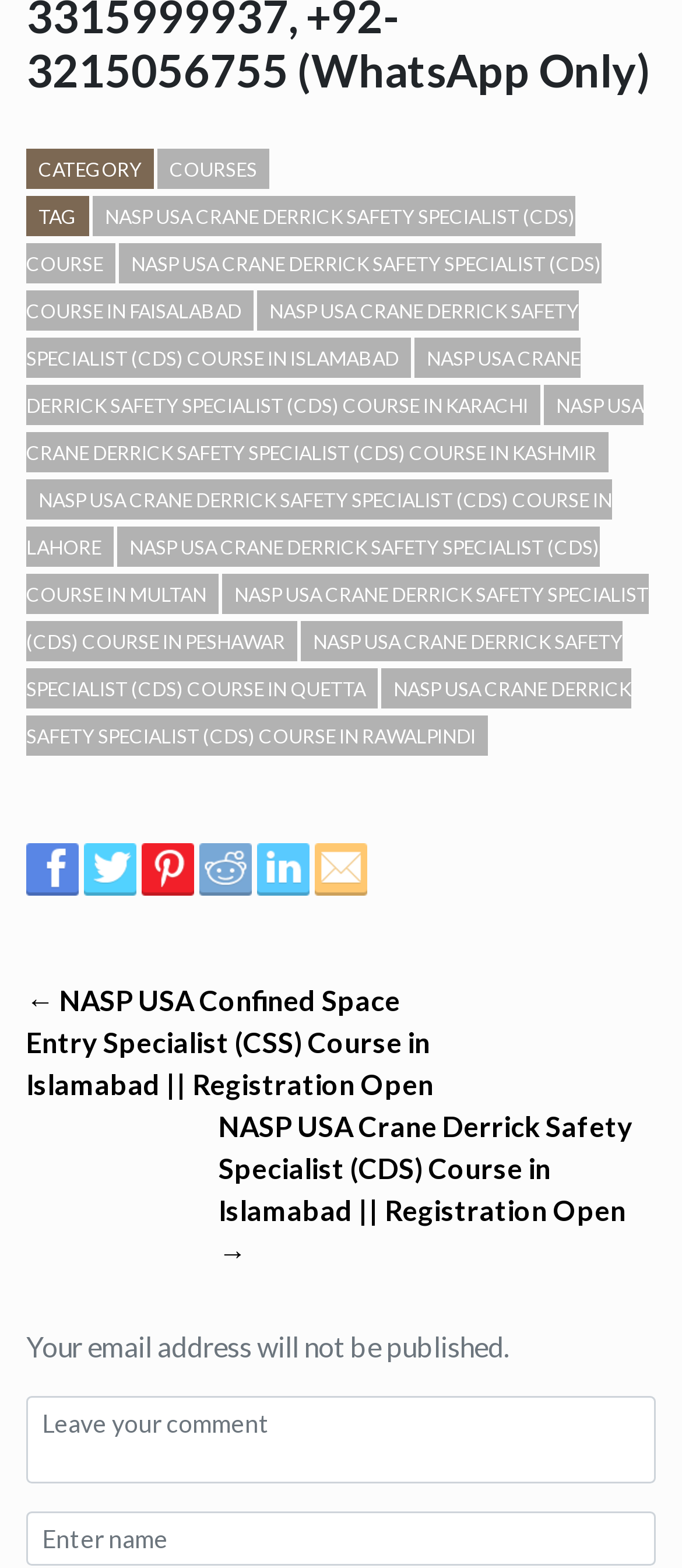Please provide a detailed answer to the question below by examining the image:
What type of course is listed on this webpage?

The webpage lists multiple links with similar titles, all of which contain the phrase 'Crane Derrick Safety Specialist (CDS) course', indicating that this webpage is related to a specific type of course.